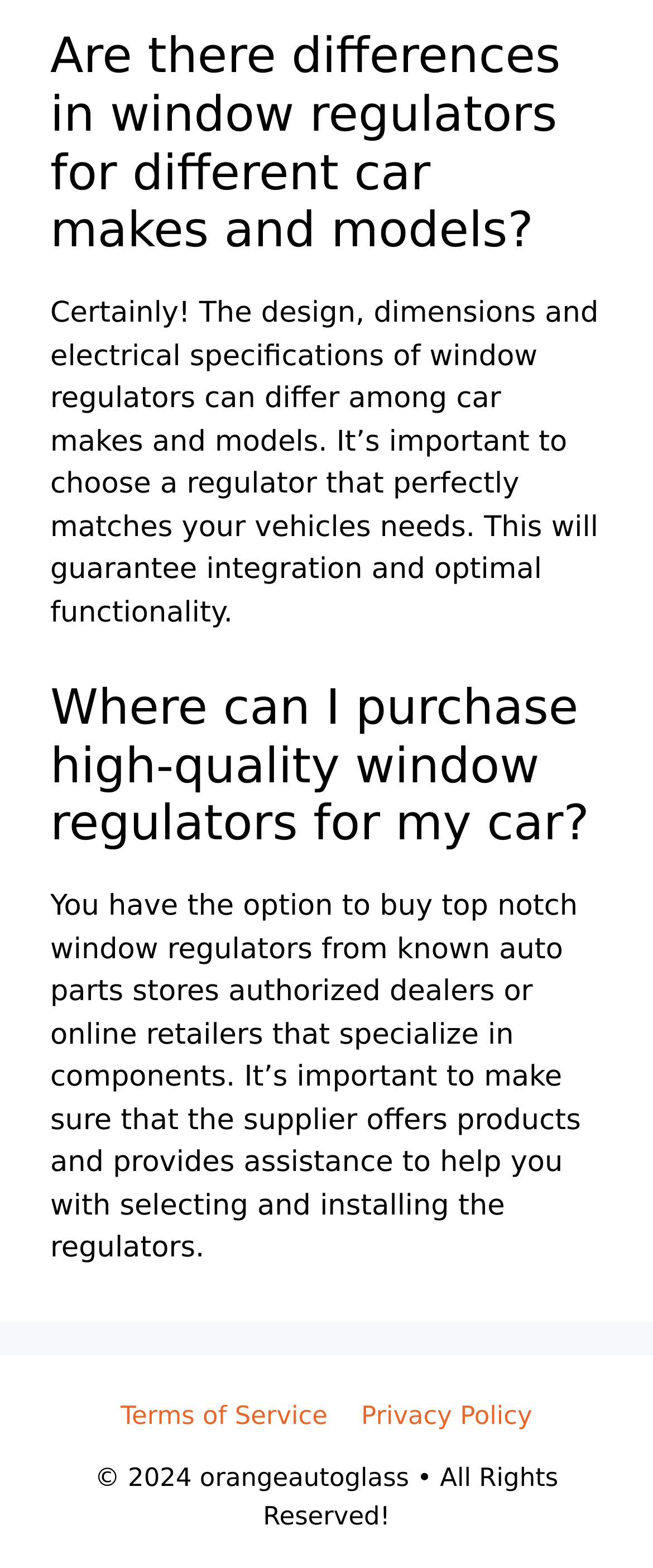How many headings are present on the webpage?
Answer the question based on the image using a single word or a brief phrase.

2